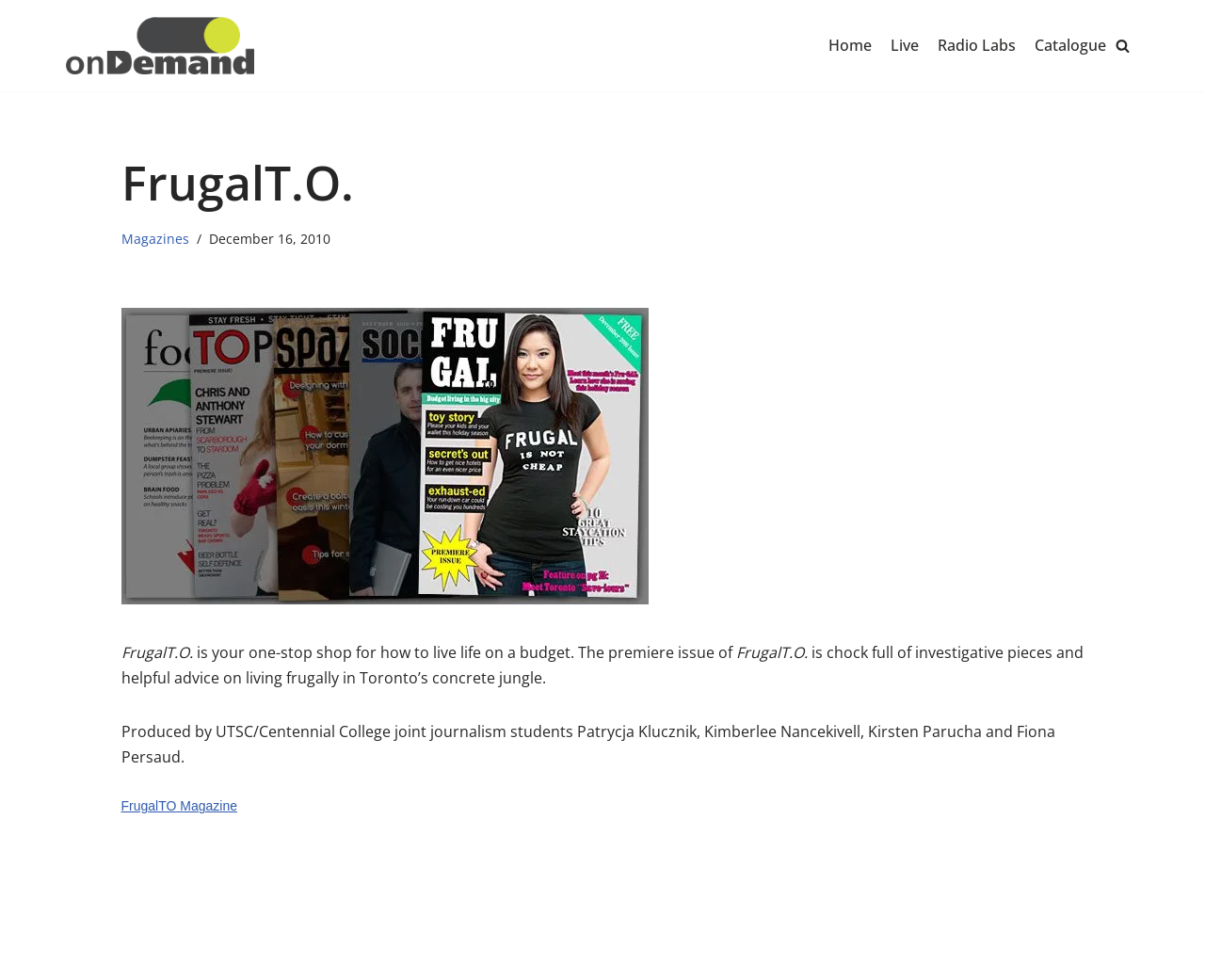Give a succinct answer to this question in a single word or phrase: 
Is there a search function on the webpage?

Yes